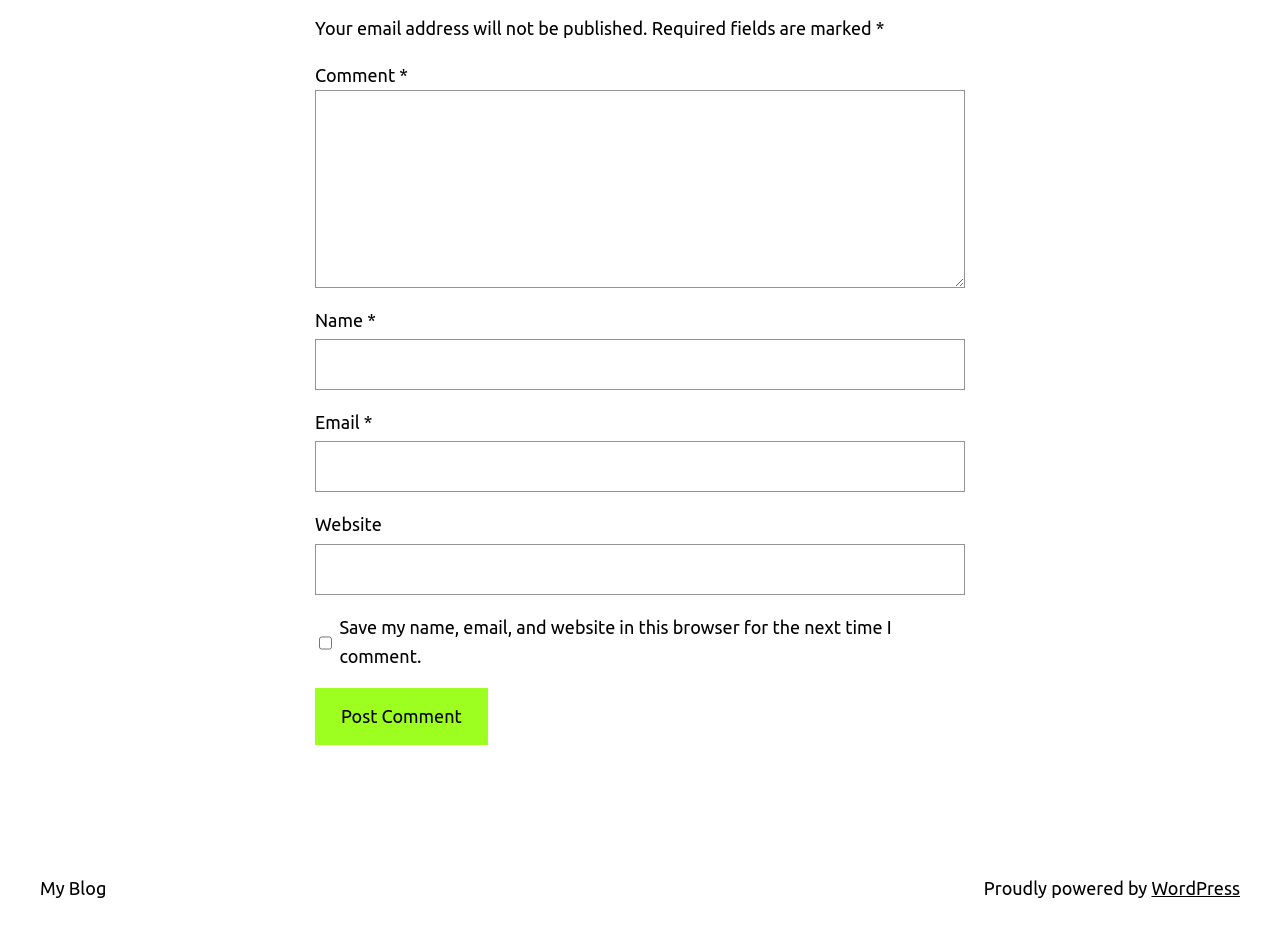How many text fields are there?
Based on the screenshot, answer the question with a single word or phrase.

4